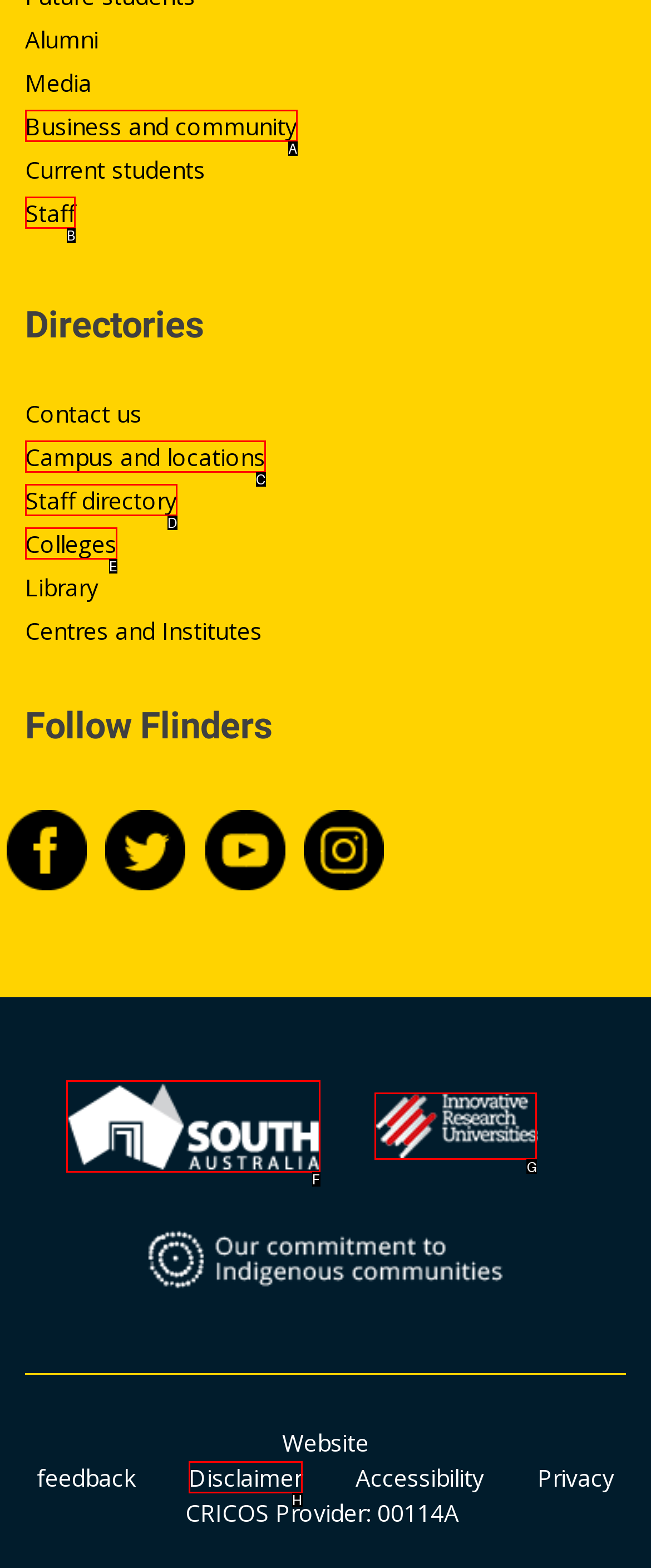Select the HTML element that matches the description: Business and community
Respond with the letter of the correct choice from the given options directly.

A